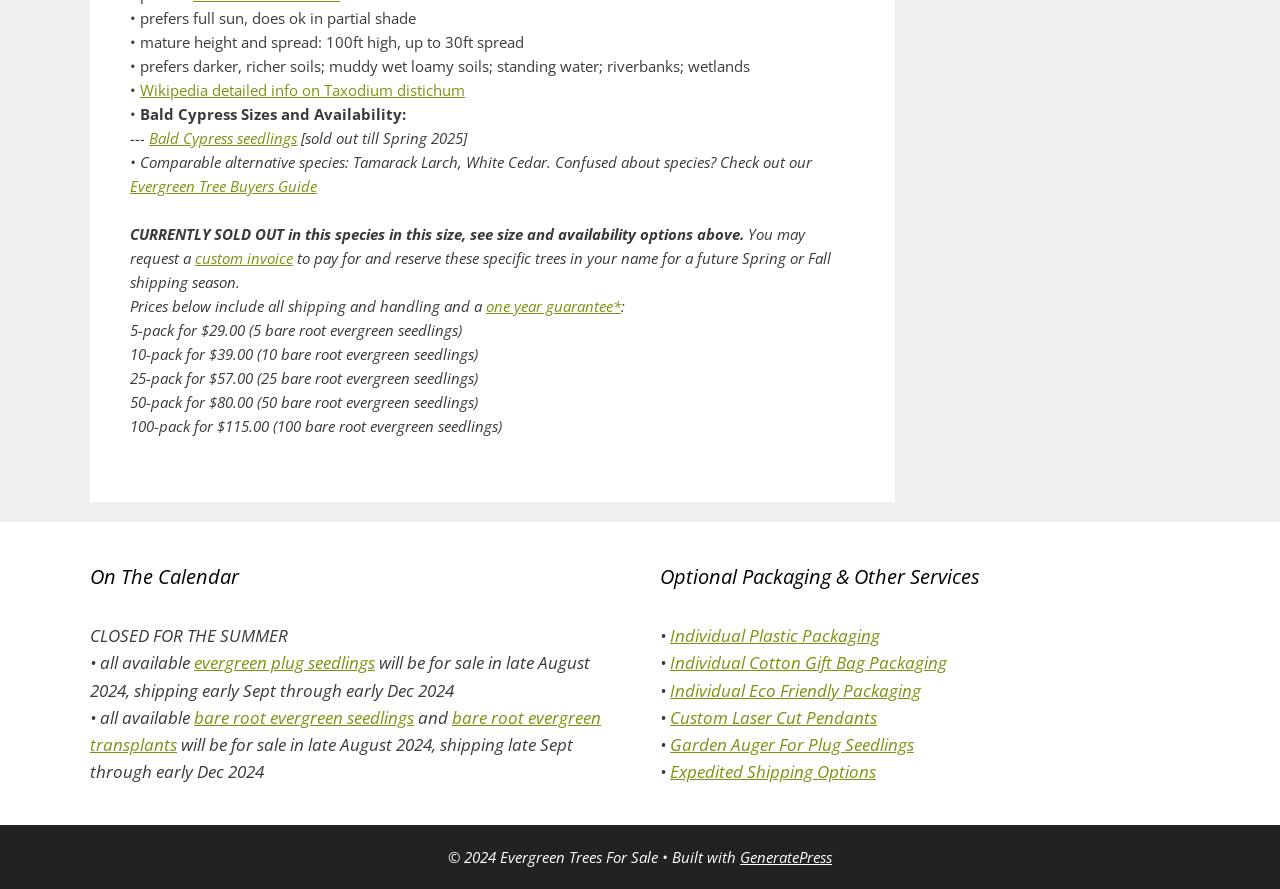Please answer the following question using a single word or phrase: 
When will the evergreen plug seedlings be available for sale?

late August 2024